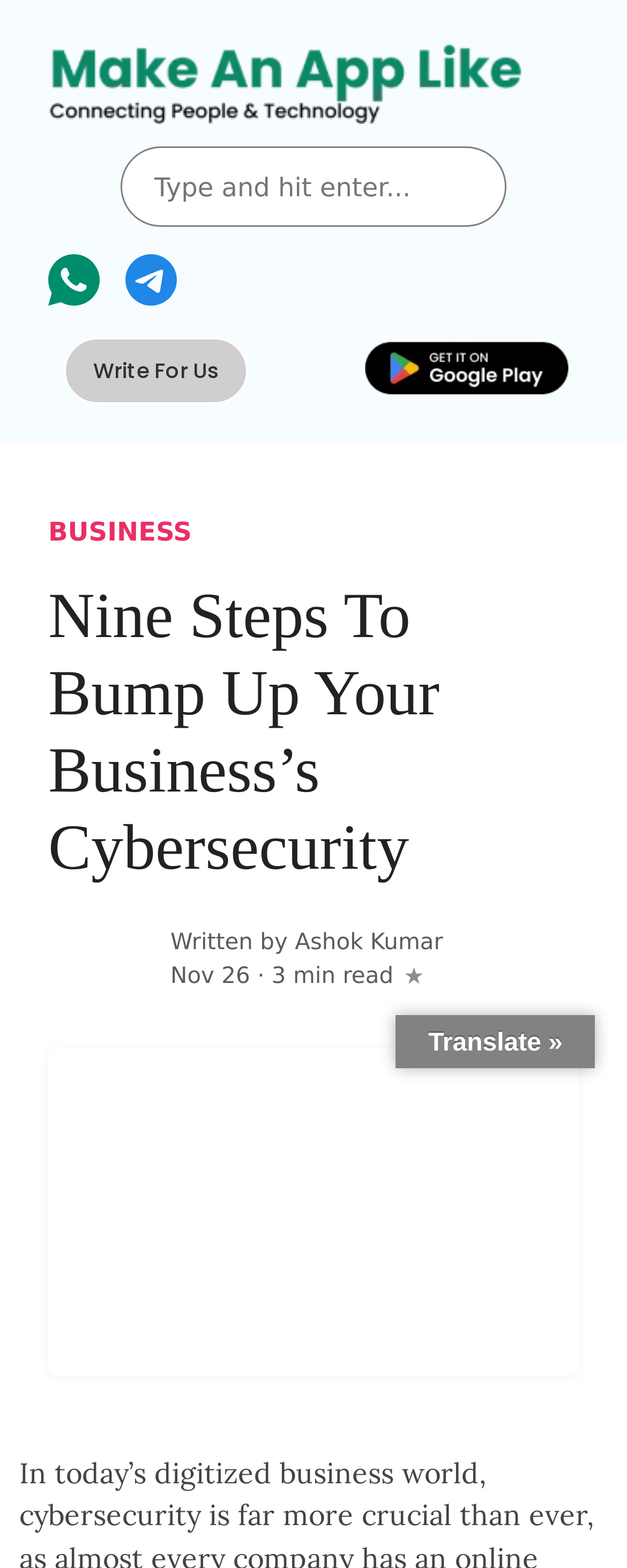Given the description "Write For Us", provide the bounding box coordinates of the corresponding UI element.

[0.103, 0.215, 0.395, 0.258]